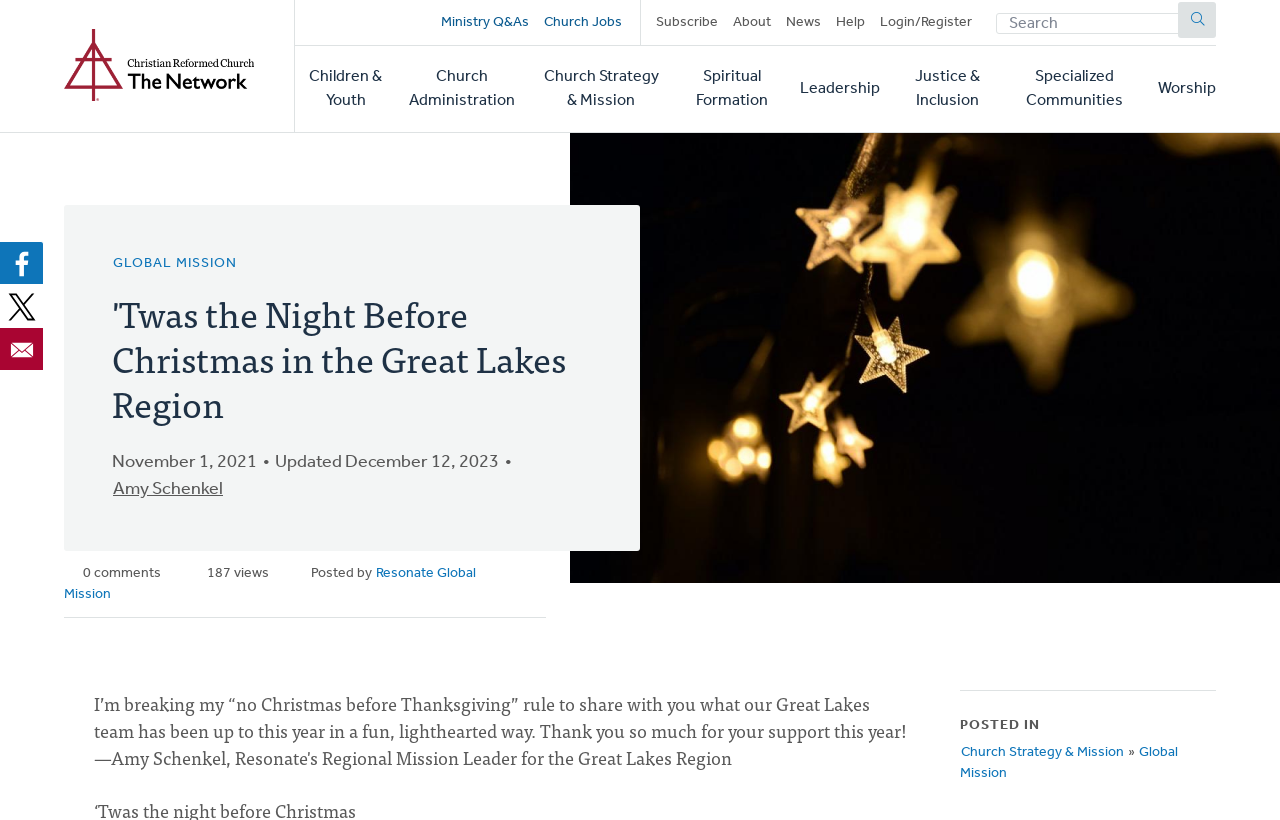Determine the bounding box coordinates of the clickable element to achieve the following action: 'Search for something'. Provide the coordinates as four float values between 0 and 1, formatted as [left, top, right, bottom].

[0.778, 0.015, 0.95, 0.041]